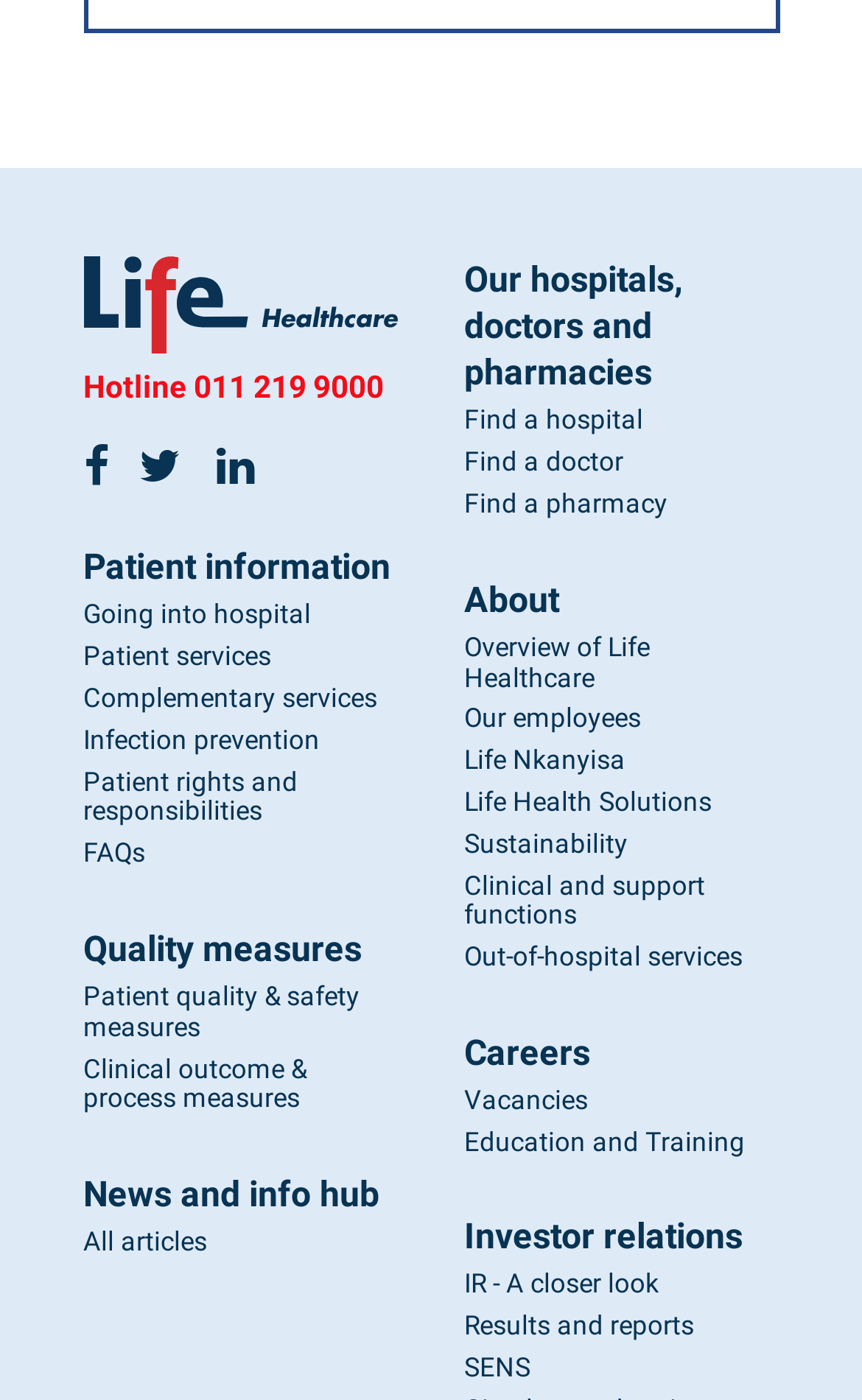Determine the bounding box coordinates of the clickable region to execute the instruction: "View investor relations". The coordinates should be four float numbers between 0 and 1, denoted as [left, top, right, bottom].

[0.538, 0.869, 0.862, 0.899]